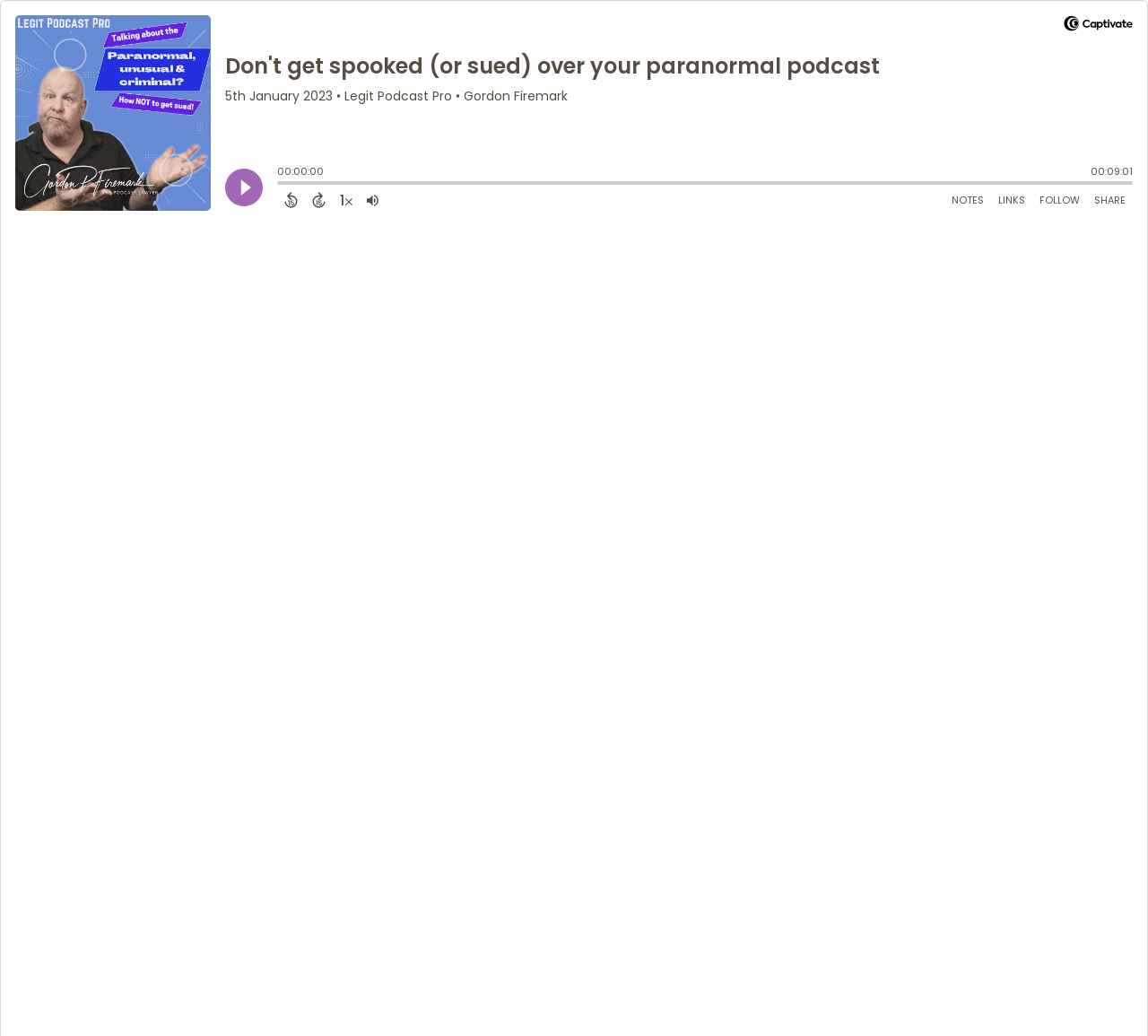Please identify the bounding box coordinates of the element's region that needs to be clicked to fulfill the following instruction: "Back 15 seconds". The bounding box coordinates should consist of four float numbers between 0 and 1, i.e., [left, top, right, bottom].

[0.241, 0.183, 0.266, 0.203]